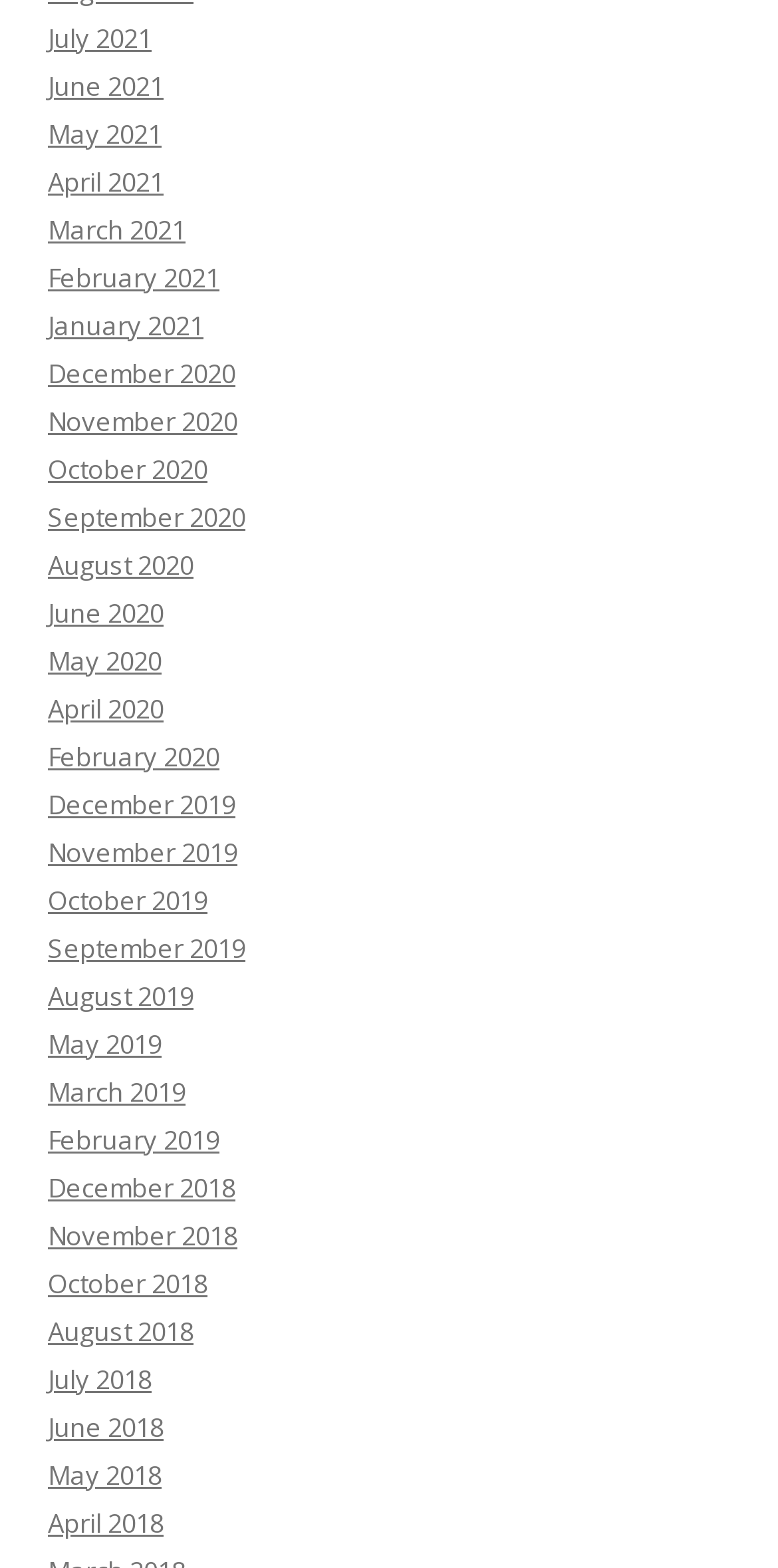From the screenshot, find the bounding box of the UI element matching this description: "June 2018". Supply the bounding box coordinates in the form [left, top, right, bottom], each a float between 0 and 1.

[0.062, 0.899, 0.21, 0.922]